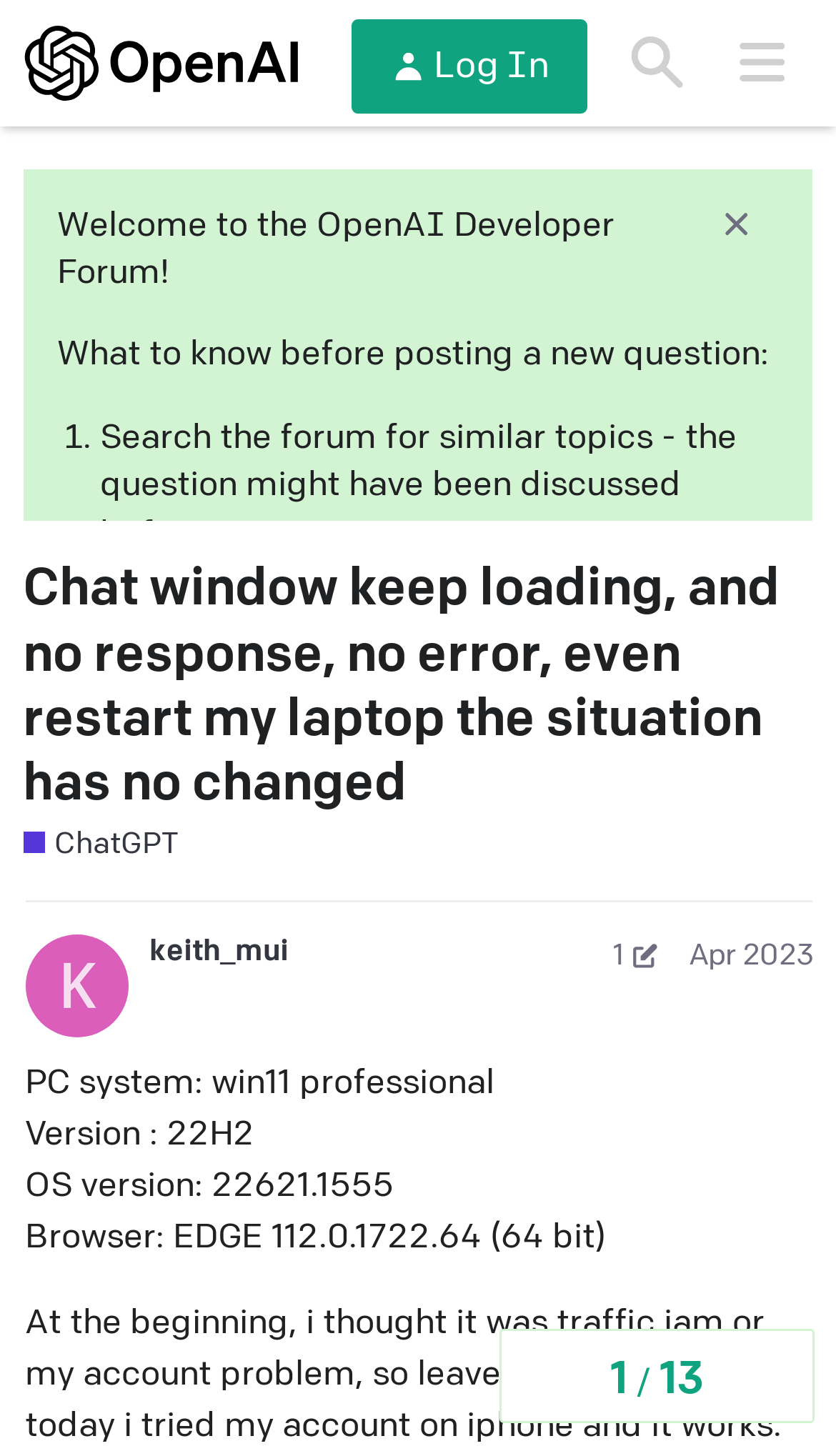Please locate the UI element described by "keith_mui" and provide its bounding box coordinates.

[0.179, 0.641, 0.345, 0.666]